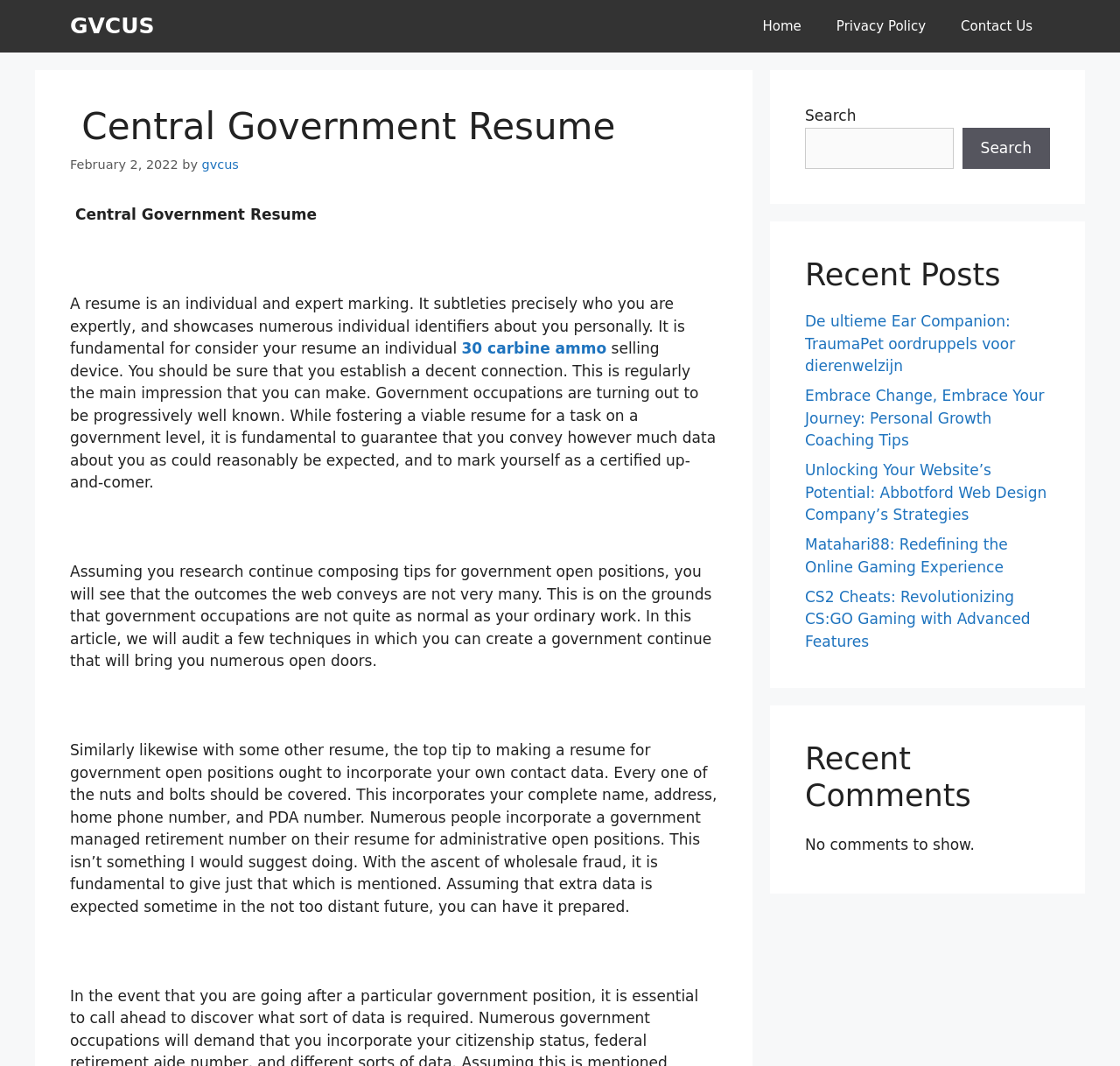Please specify the bounding box coordinates of the element that should be clicked to execute the given instruction: 'View the 'Privacy Policy''. Ensure the coordinates are four float numbers between 0 and 1, expressed as [left, top, right, bottom].

[0.731, 0.0, 0.842, 0.049]